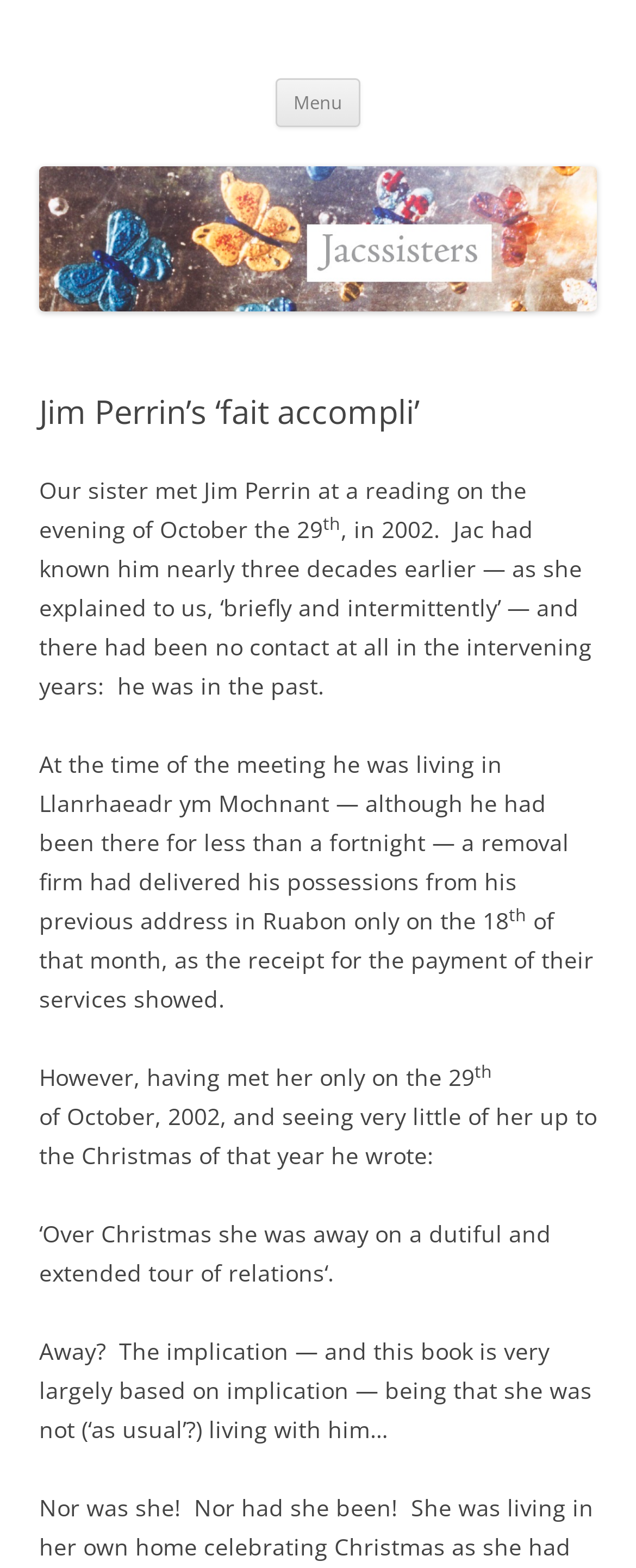Determine the main headline from the webpage and extract its text.

Jac's Sisters' Blog